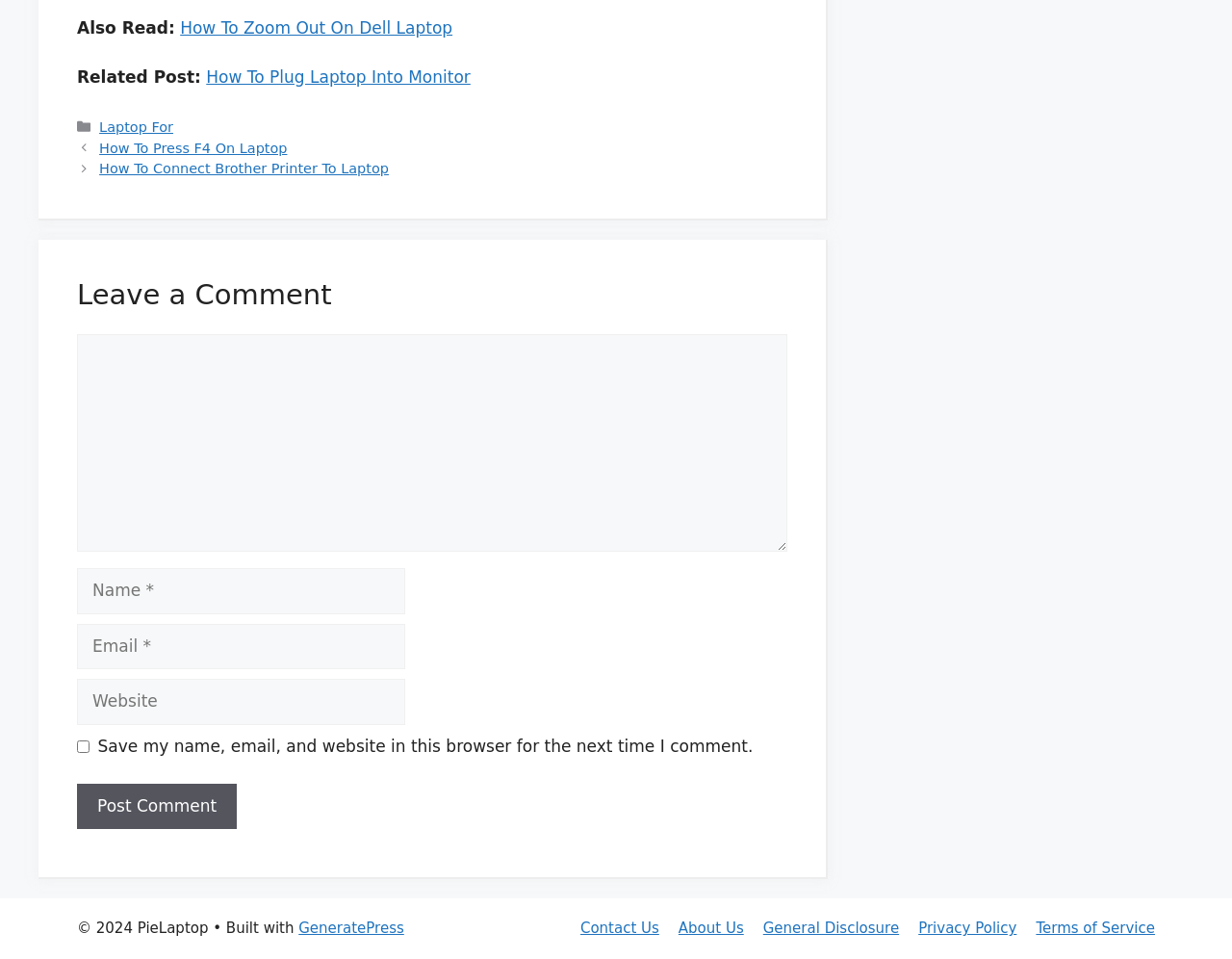Given the webpage screenshot, identify the bounding box of the UI element that matches this description: "20 years".

None